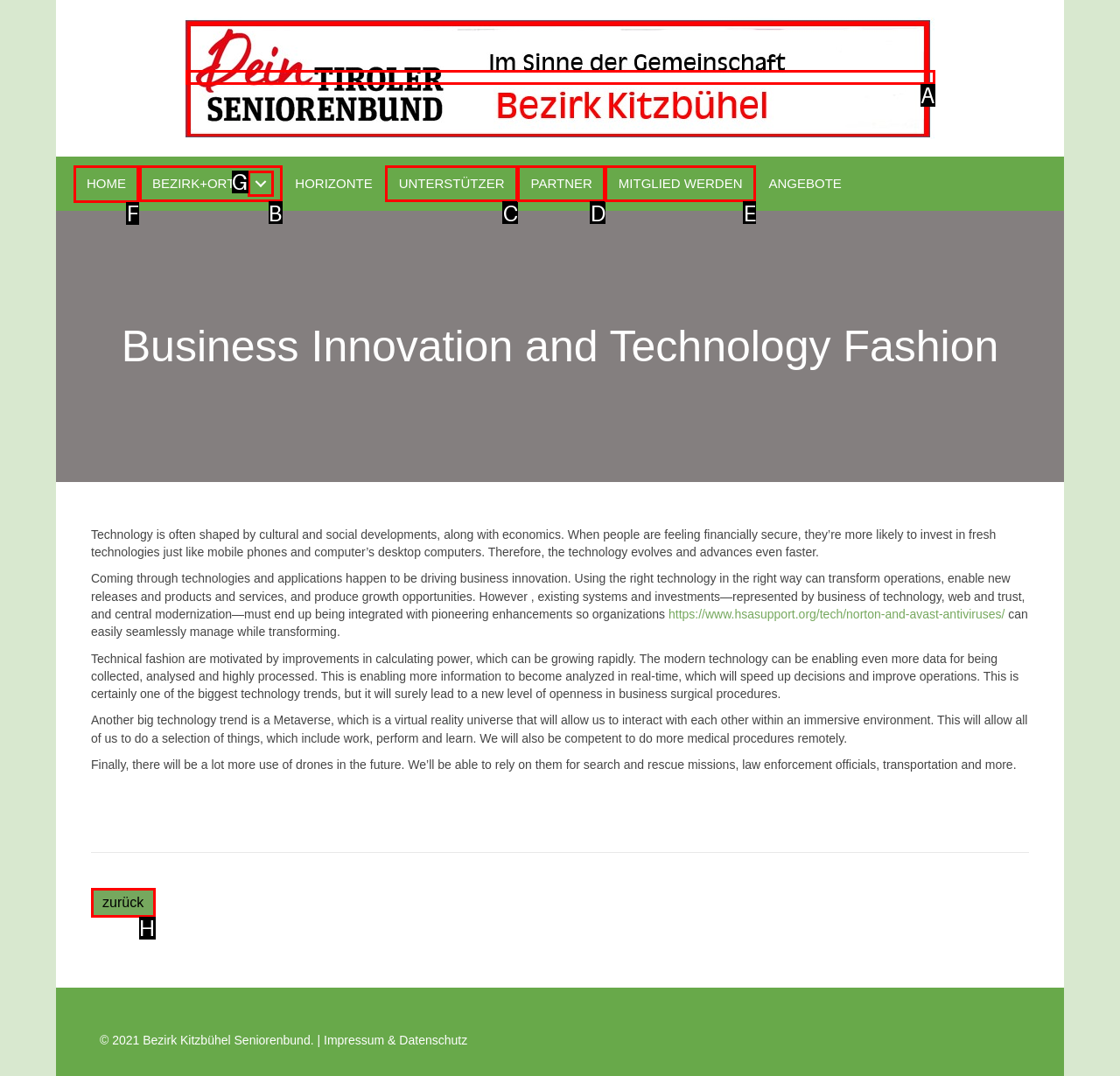Given the task: Click on the HOME link, point out the letter of the appropriate UI element from the marked options in the screenshot.

F